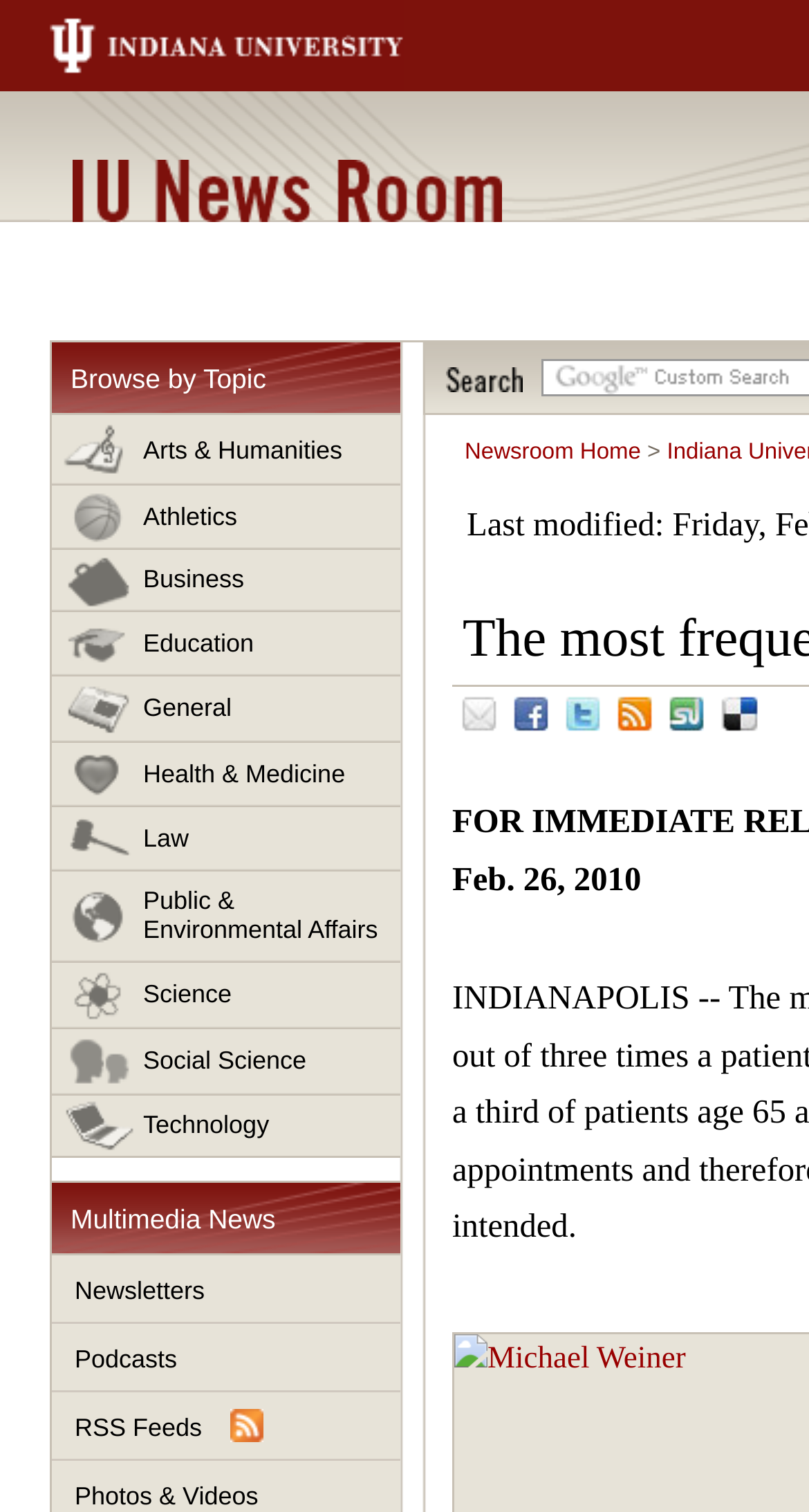How can users contact the newsroom?
Can you provide an in-depth and detailed response to the question?

On the webpage, there is a link labeled 'Email' which suggests that users can contact the newsroom via email. This link is located near the bottom of the webpage, along with other social media links.